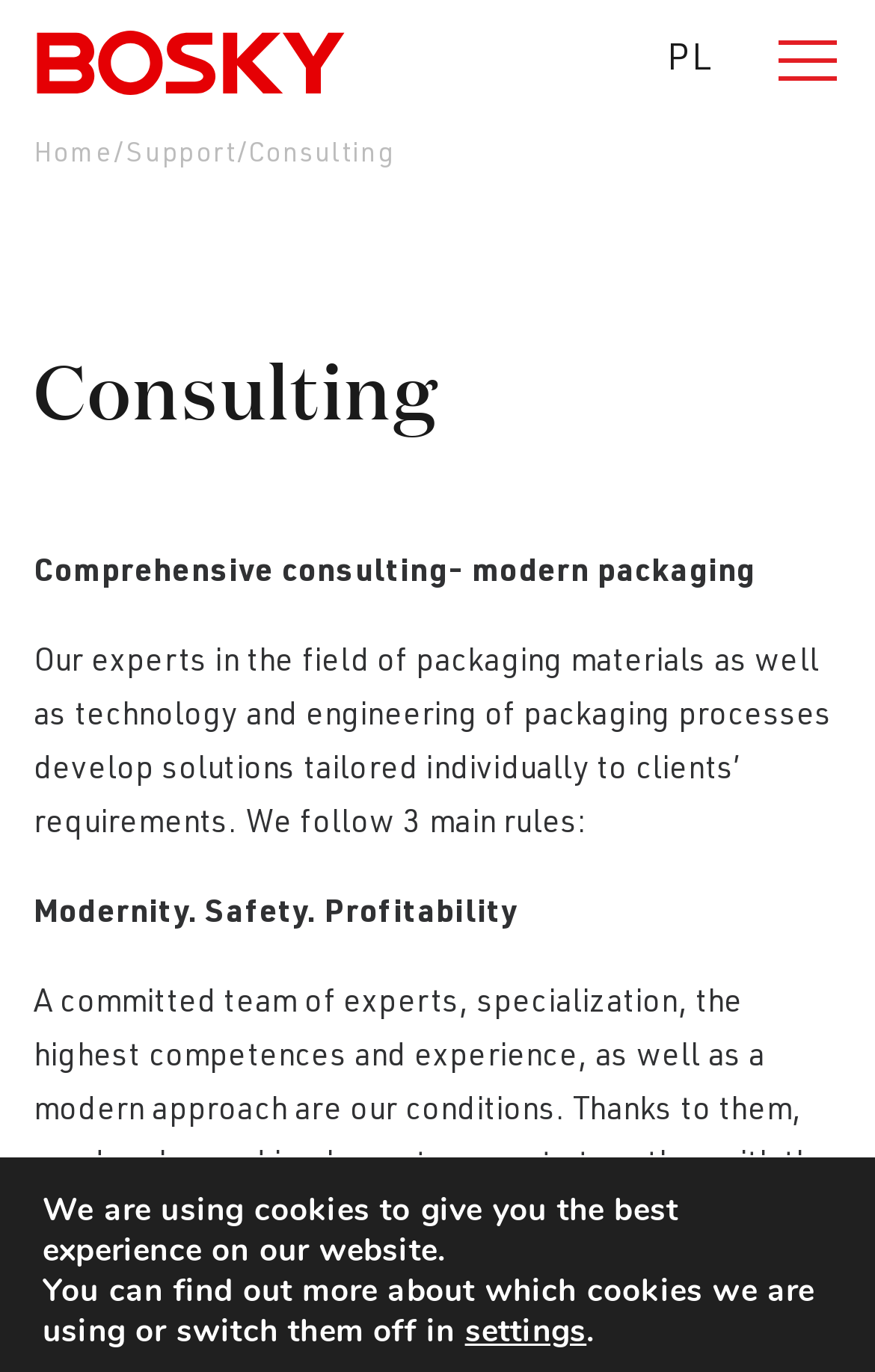What is the language of the webpage?
Based on the image, give a concise answer in the form of a single word or short phrase.

English